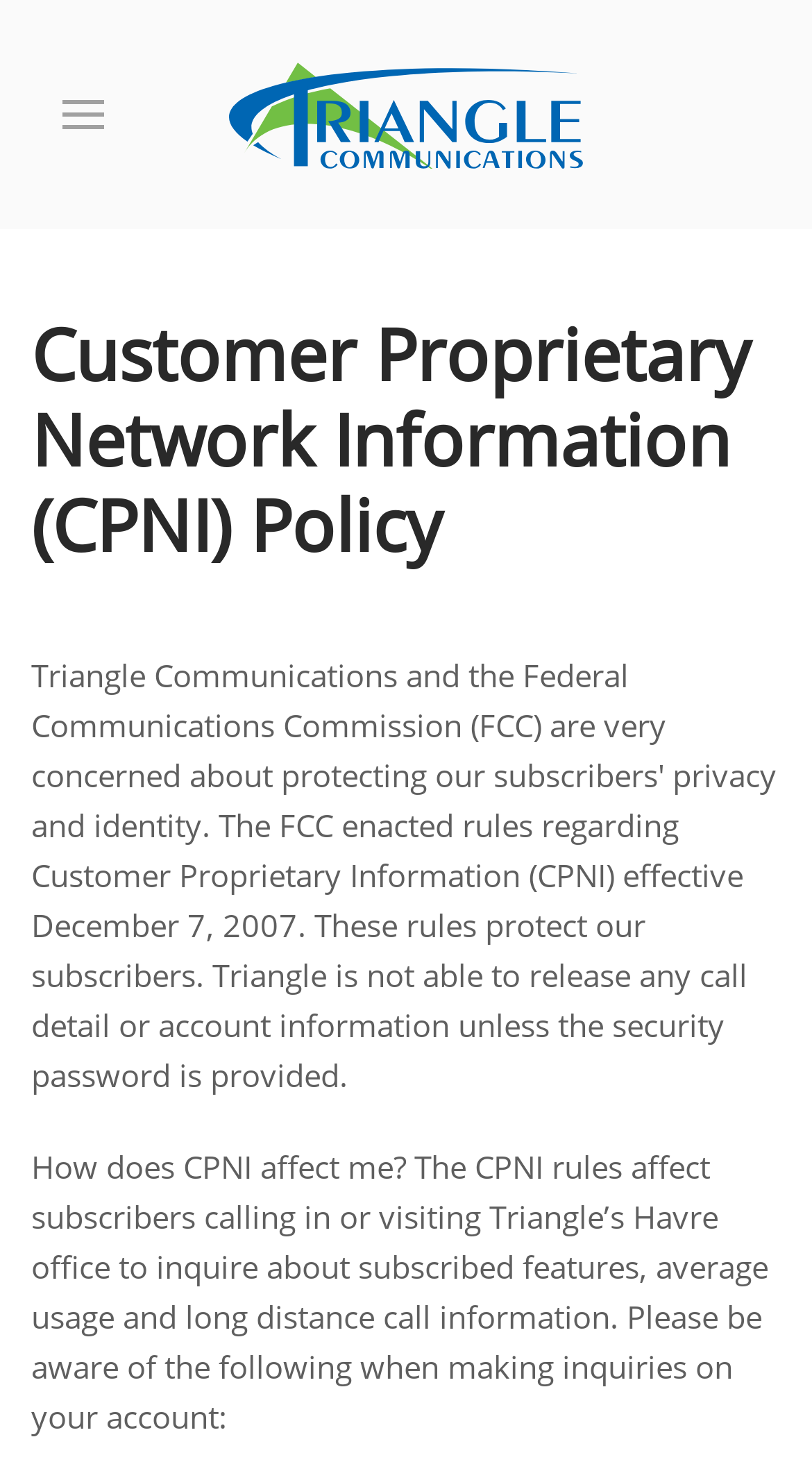Locate the bounding box of the UI element defined by this description: "alt="Triangle Communications"". The coordinates should be given as four float numbers between 0 and 1, formatted as [left, top, right, bottom].

[0.205, 0.0, 0.795, 0.157]